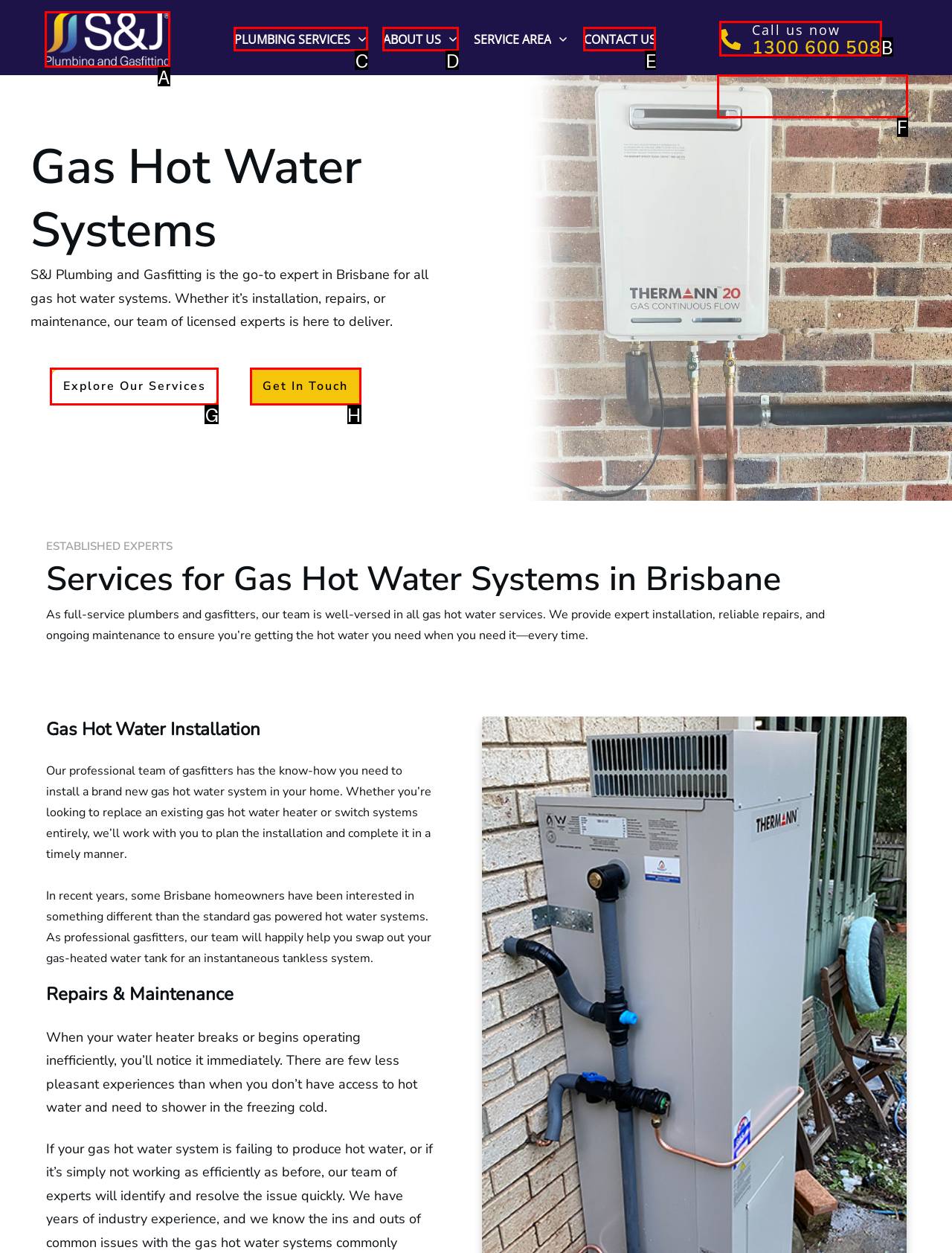Indicate which HTML element you need to click to complete the task: Call the phone number. Provide the letter of the selected option directly.

B